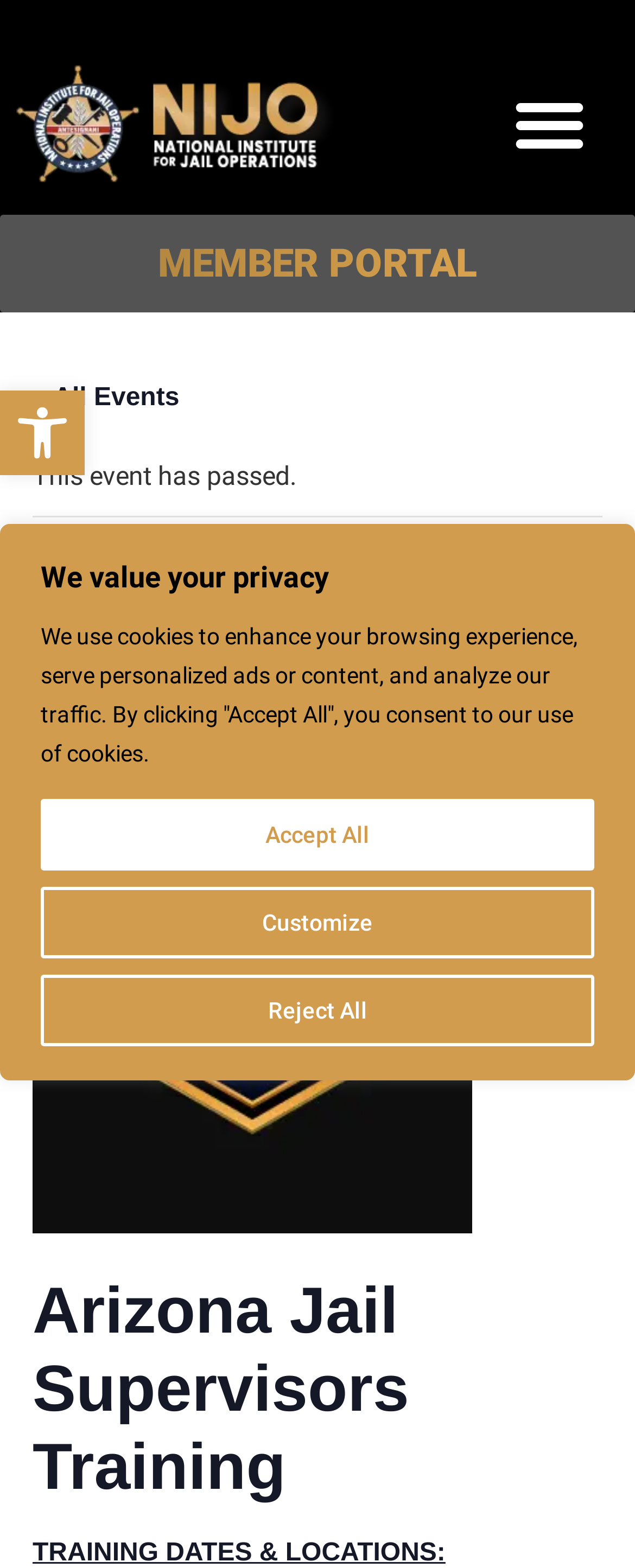Please identify the primary heading on the webpage and return its text.

Arizona Jail Supervisor Training – Session 1